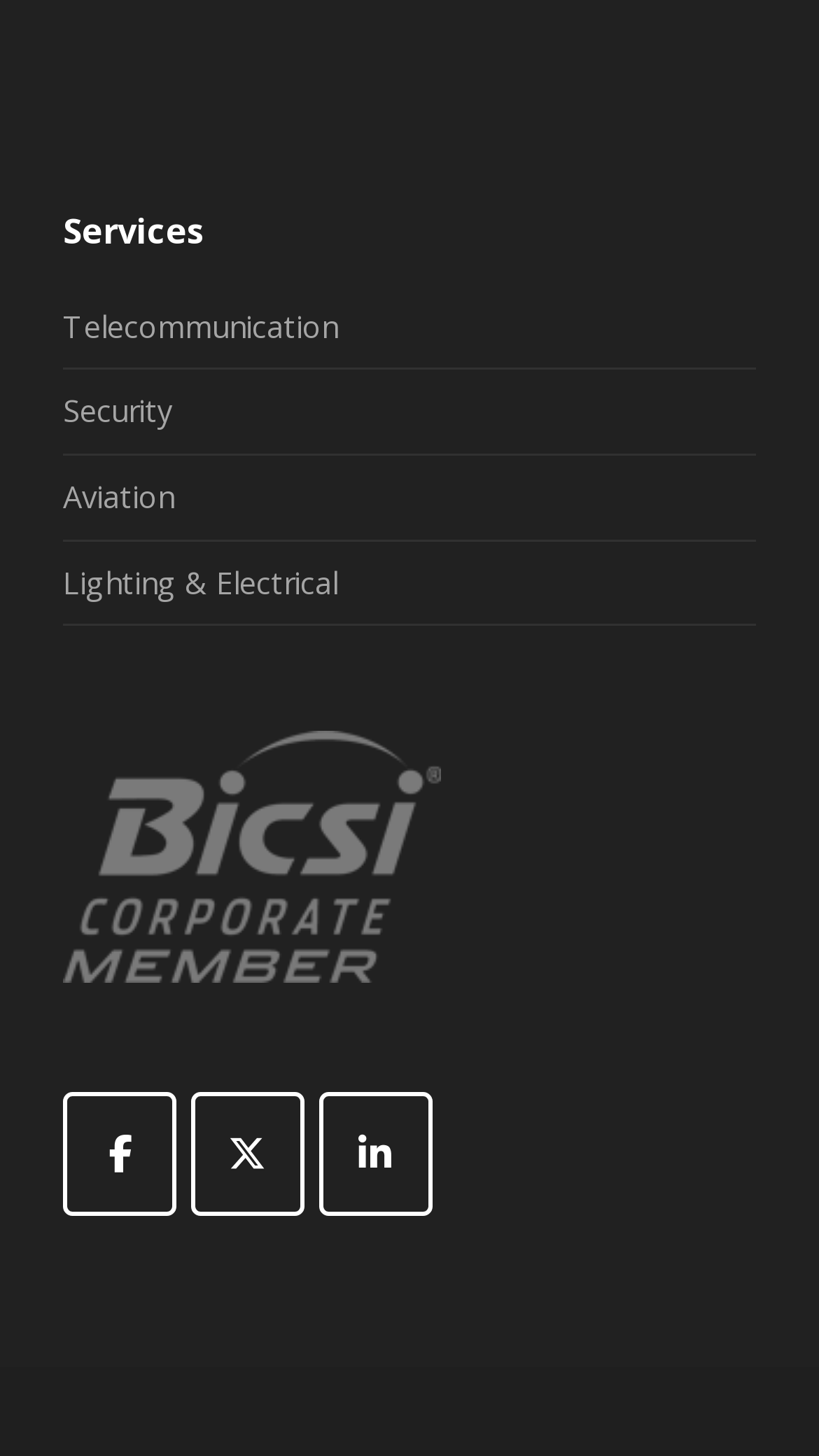Provide the bounding box coordinates for the UI element described in this sentence: "Lighting & Electrical". The coordinates should be four float values between 0 and 1, i.e., [left, top, right, bottom].

[0.077, 0.386, 0.413, 0.413]